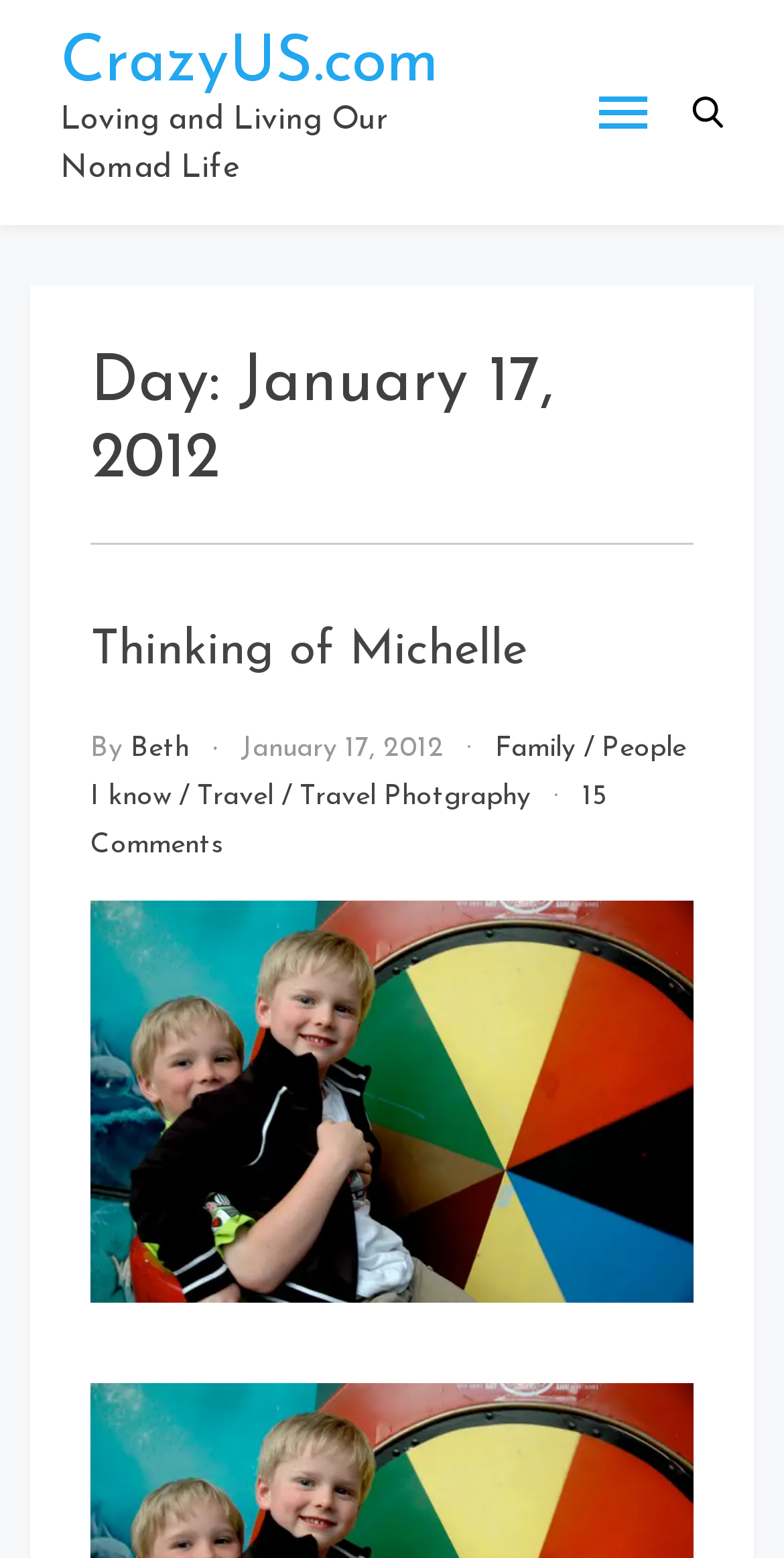Locate the bounding box coordinates of the clickable region necessary to complete the following instruction: "View the author's profile". Provide the coordinates in the format of four float numbers between 0 and 1, i.e., [left, top, right, bottom].

[0.167, 0.471, 0.241, 0.49]